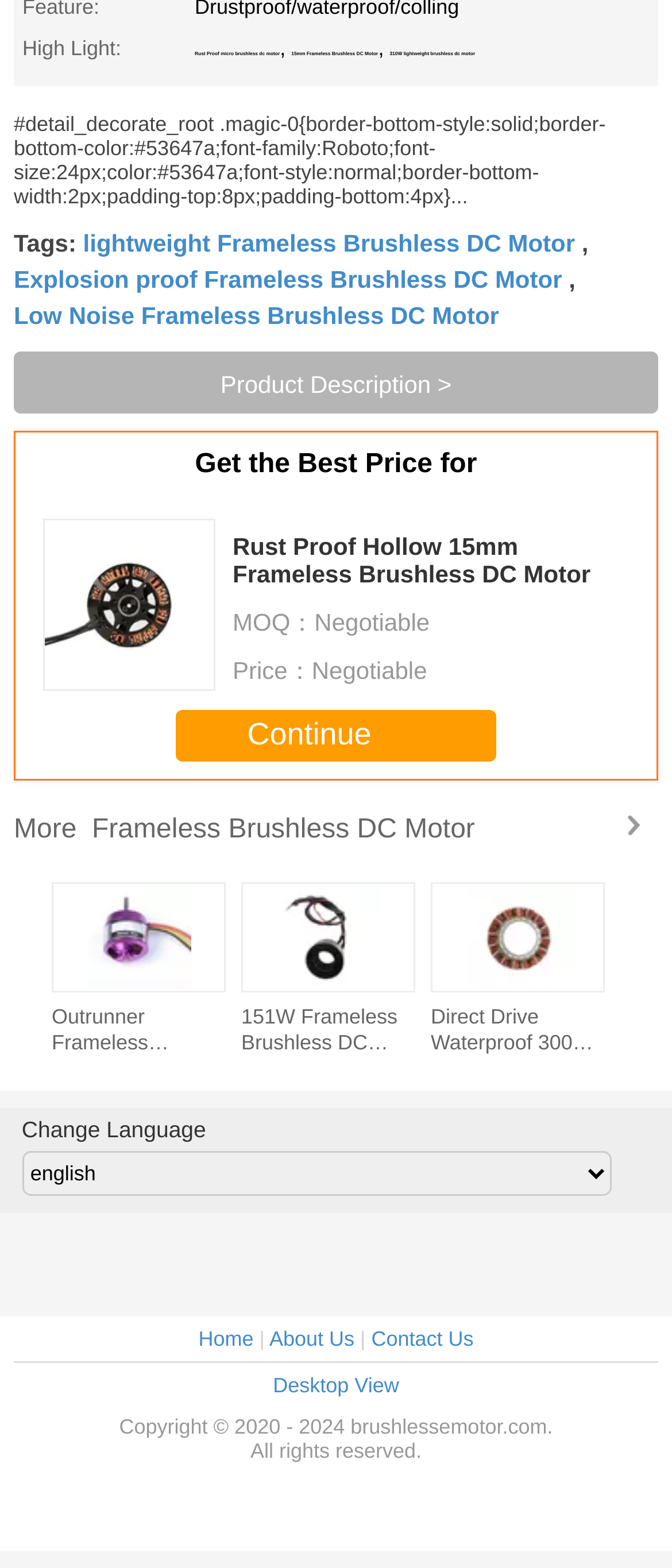Identify the bounding box coordinates for the UI element that matches this description: "Home".

[0.295, 0.846, 0.377, 0.861]